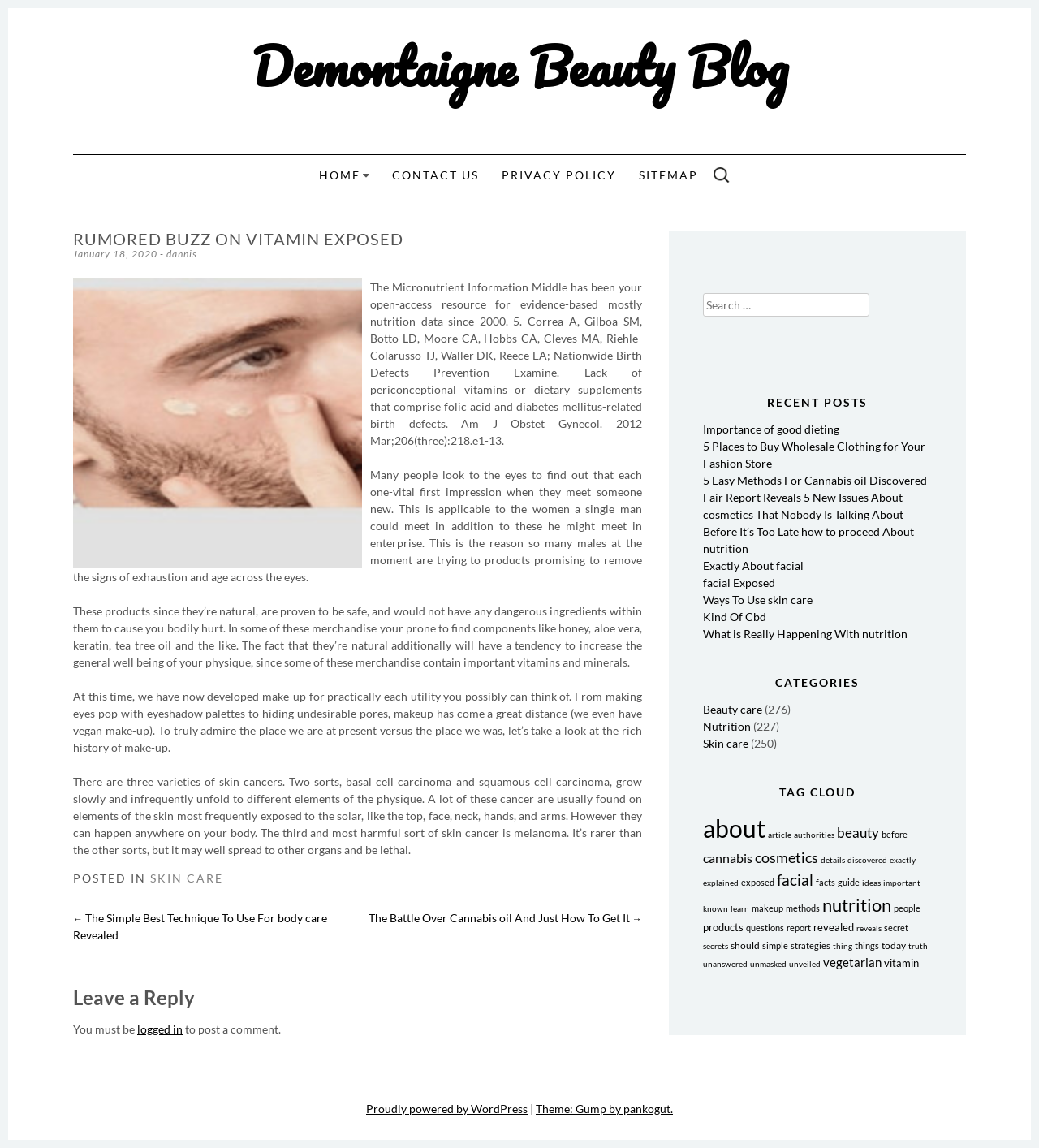How many types of skin cancers are mentioned in the article?
Using the information from the image, give a concise answer in one word or a short phrase.

Three